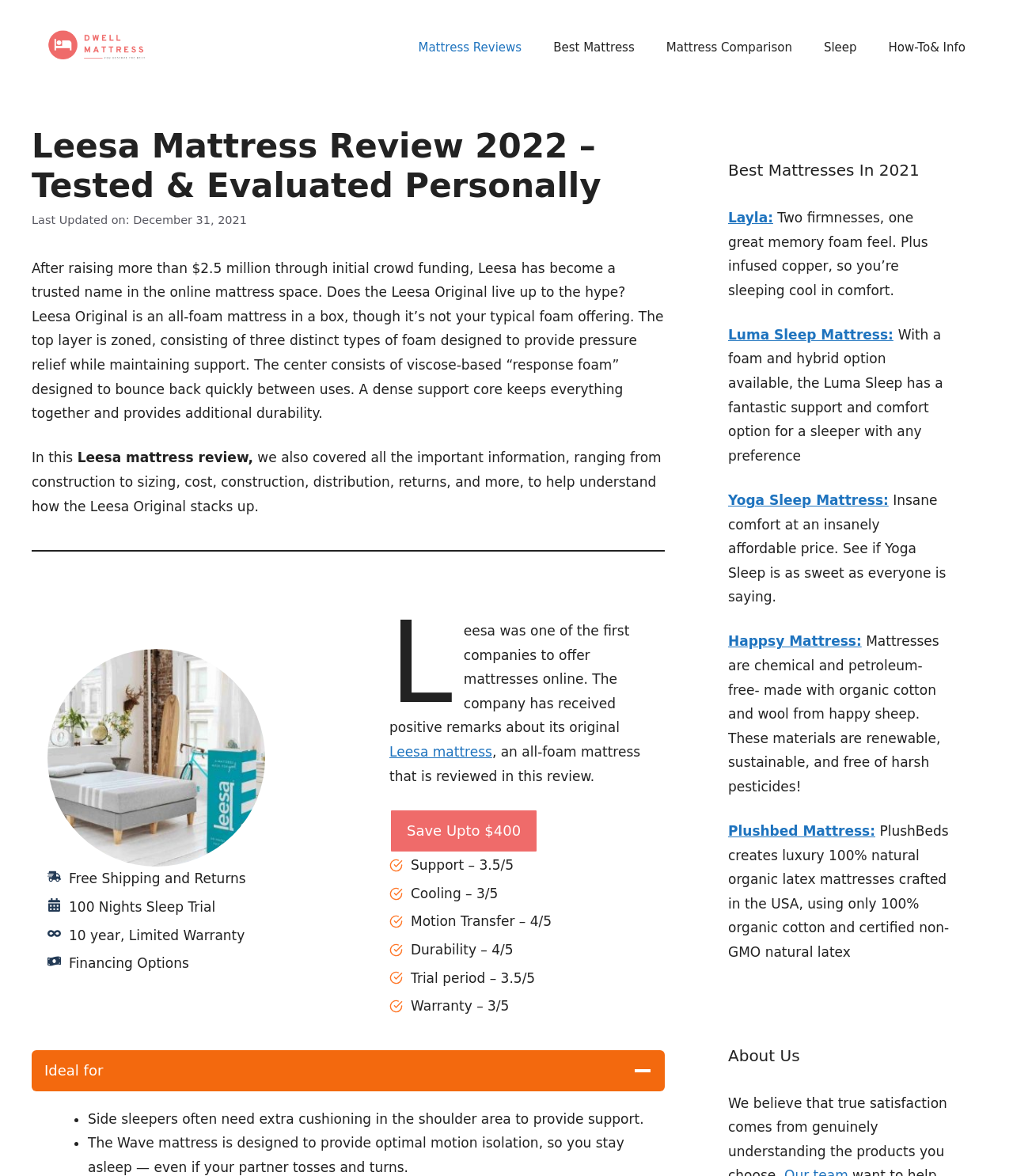Generate the main heading text from the webpage.

Leesa Mattress Review 2022 – Tested & Evaluated Personally